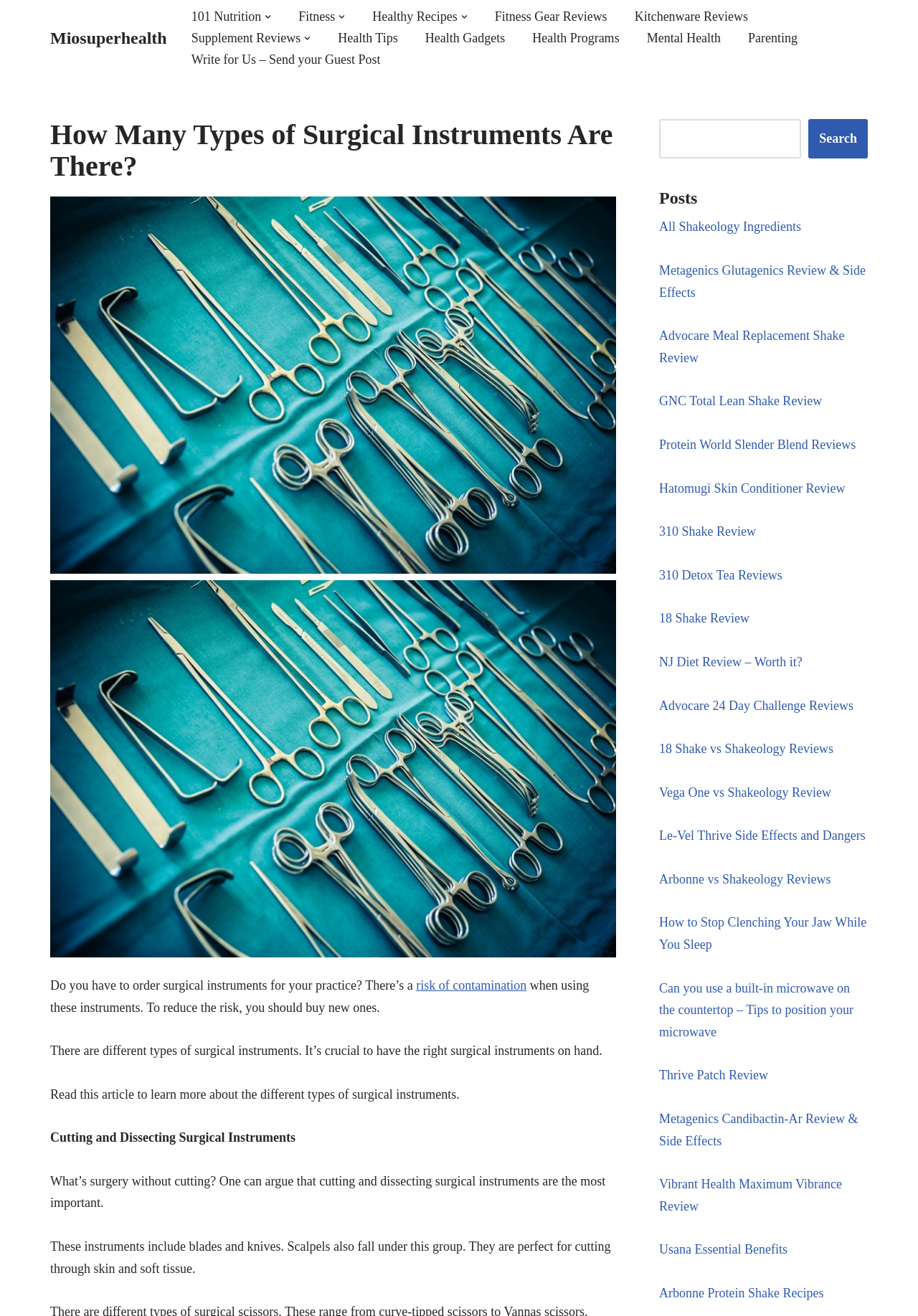Find the bounding box coordinates for the HTML element specified by: "Advocare 24 Day Challenge Reviews".

[0.718, 0.531, 0.93, 0.541]